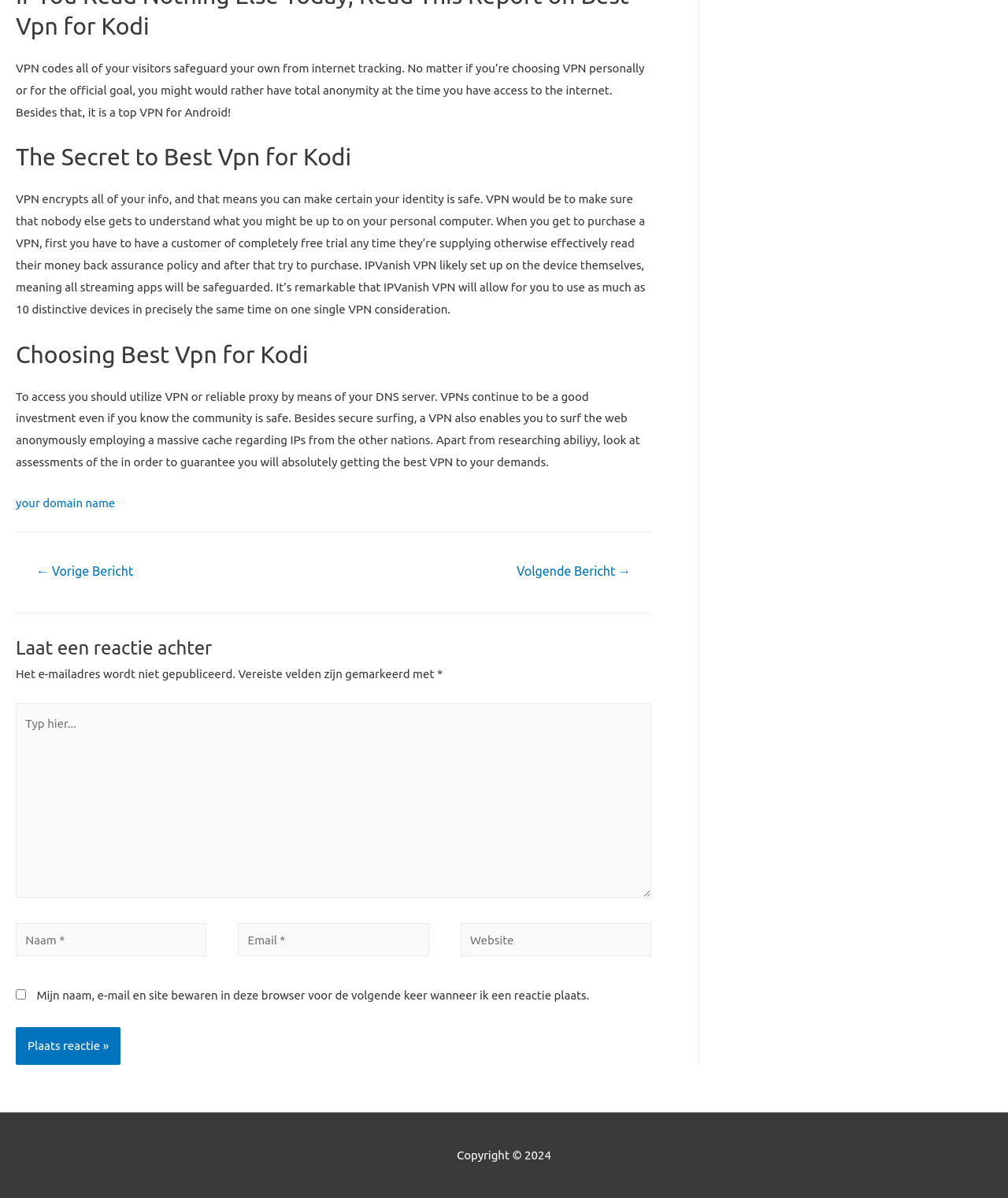Please identify the bounding box coordinates of the clickable area that will allow you to execute the instruction: "Click the 'your domain name' link".

[0.016, 0.414, 0.114, 0.425]